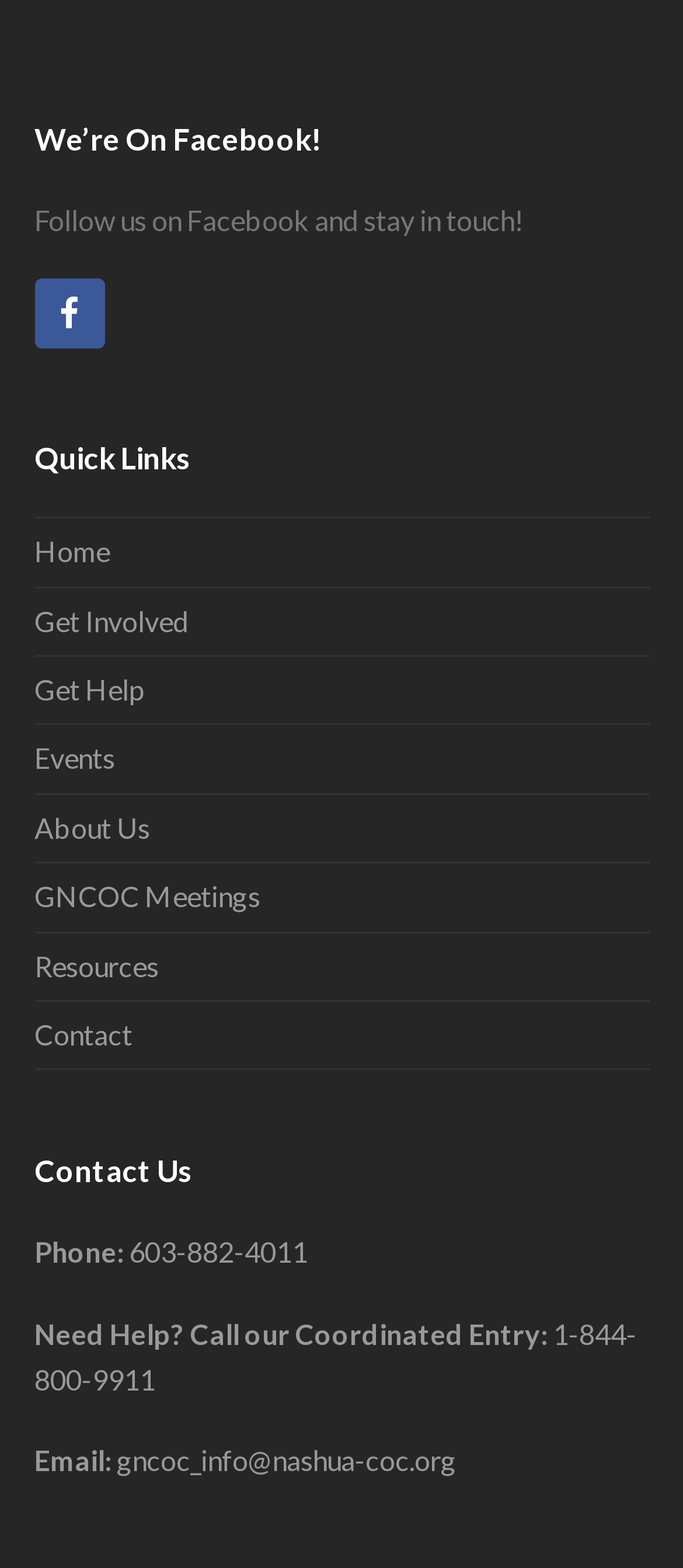What is the social media platform mentioned?
Examine the image closely and answer the question with as much detail as possible.

The answer can be found by looking at the StaticText element 'We’re On Facebook!' and the link element 'Facebook' which suggests that the website is promoting its Facebook presence.